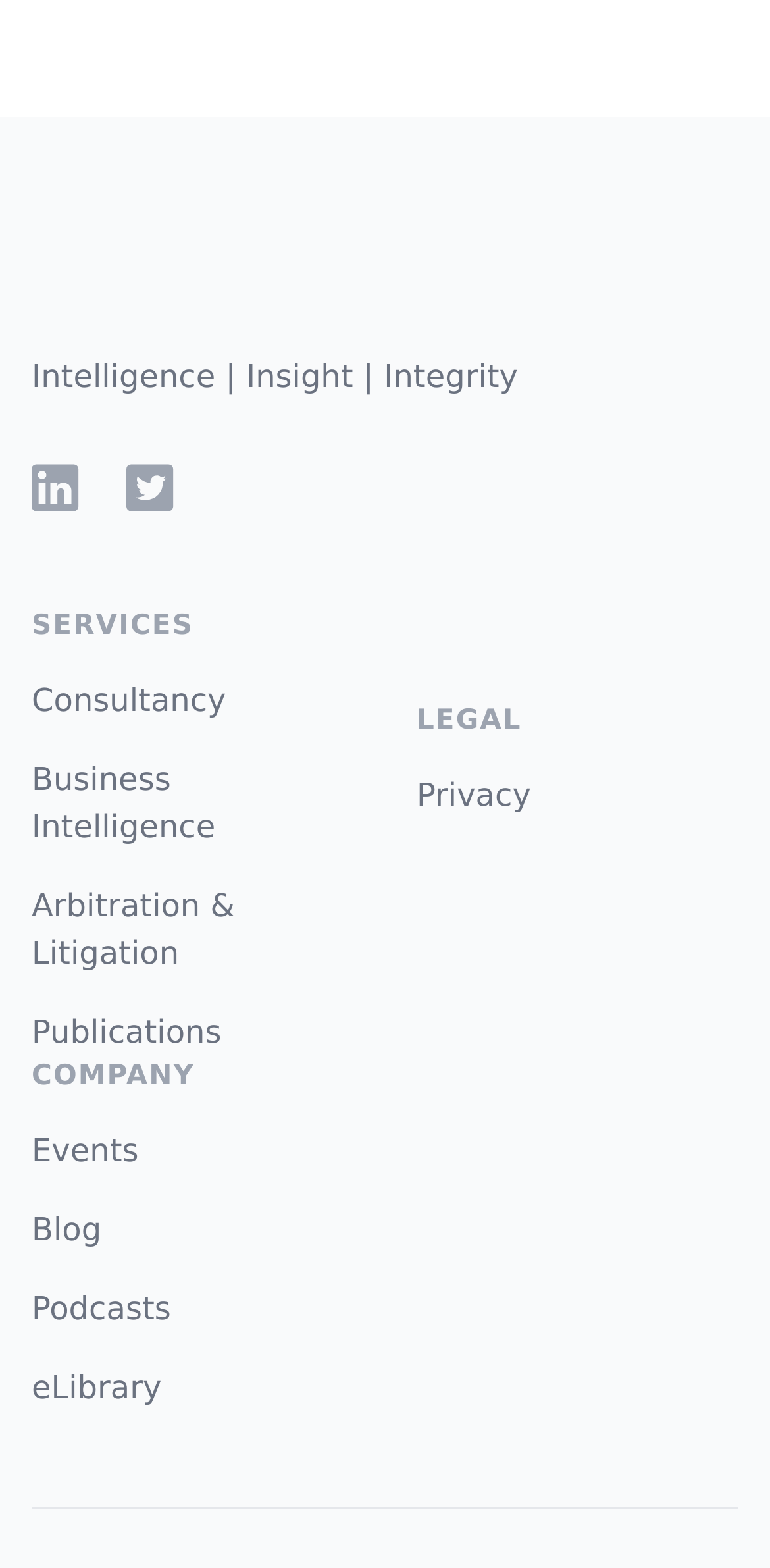Respond concisely with one word or phrase to the following query:
What is the company name?

Menas Associates